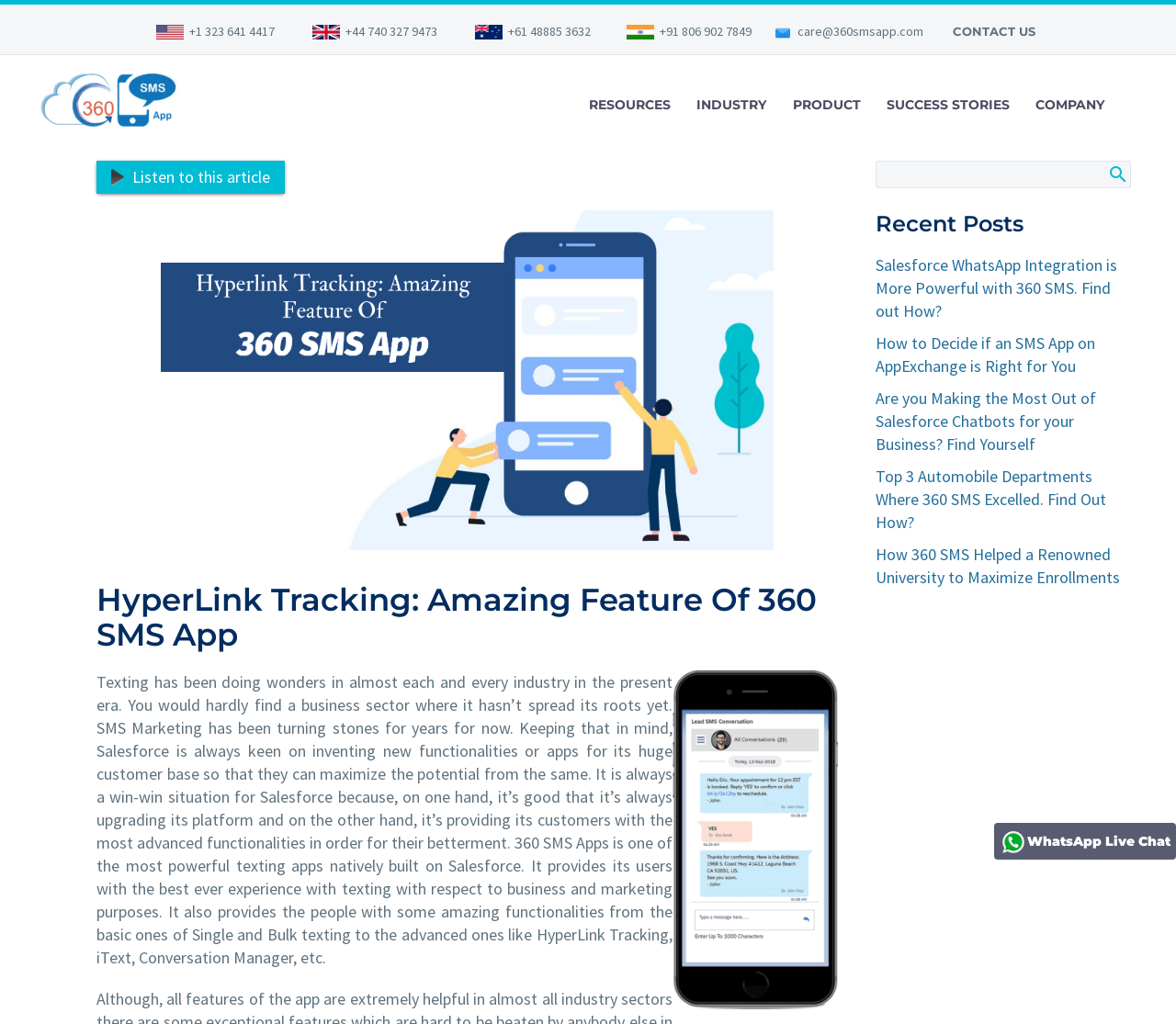Determine the bounding box coordinates of the clickable region to execute the instruction: "Search for something". The coordinates should be four float numbers between 0 and 1, denoted as [left, top, right, bottom].

[0.745, 0.157, 0.962, 0.184]